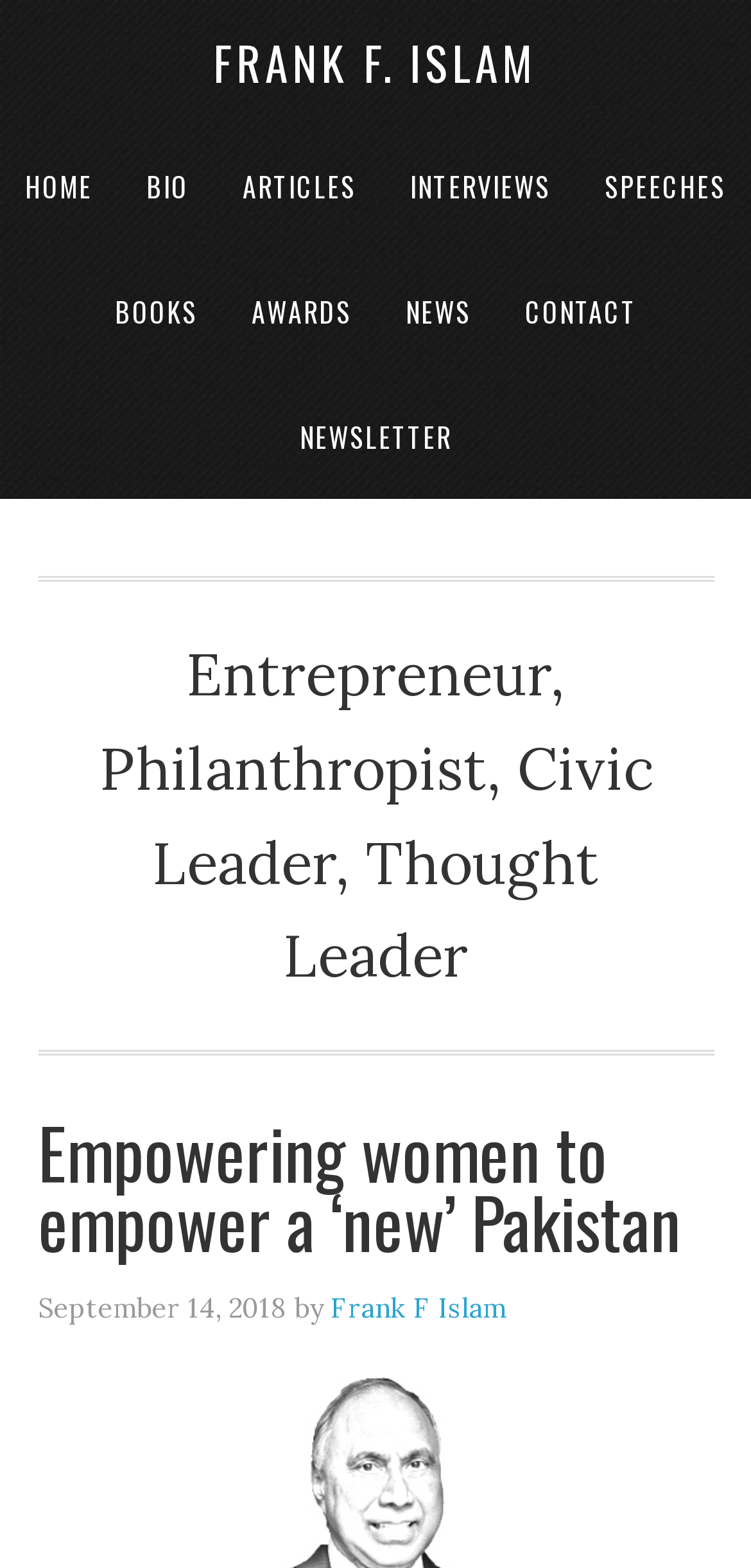Please provide a one-word or short phrase answer to the question:
What is the date of the article?

September 14, 2018